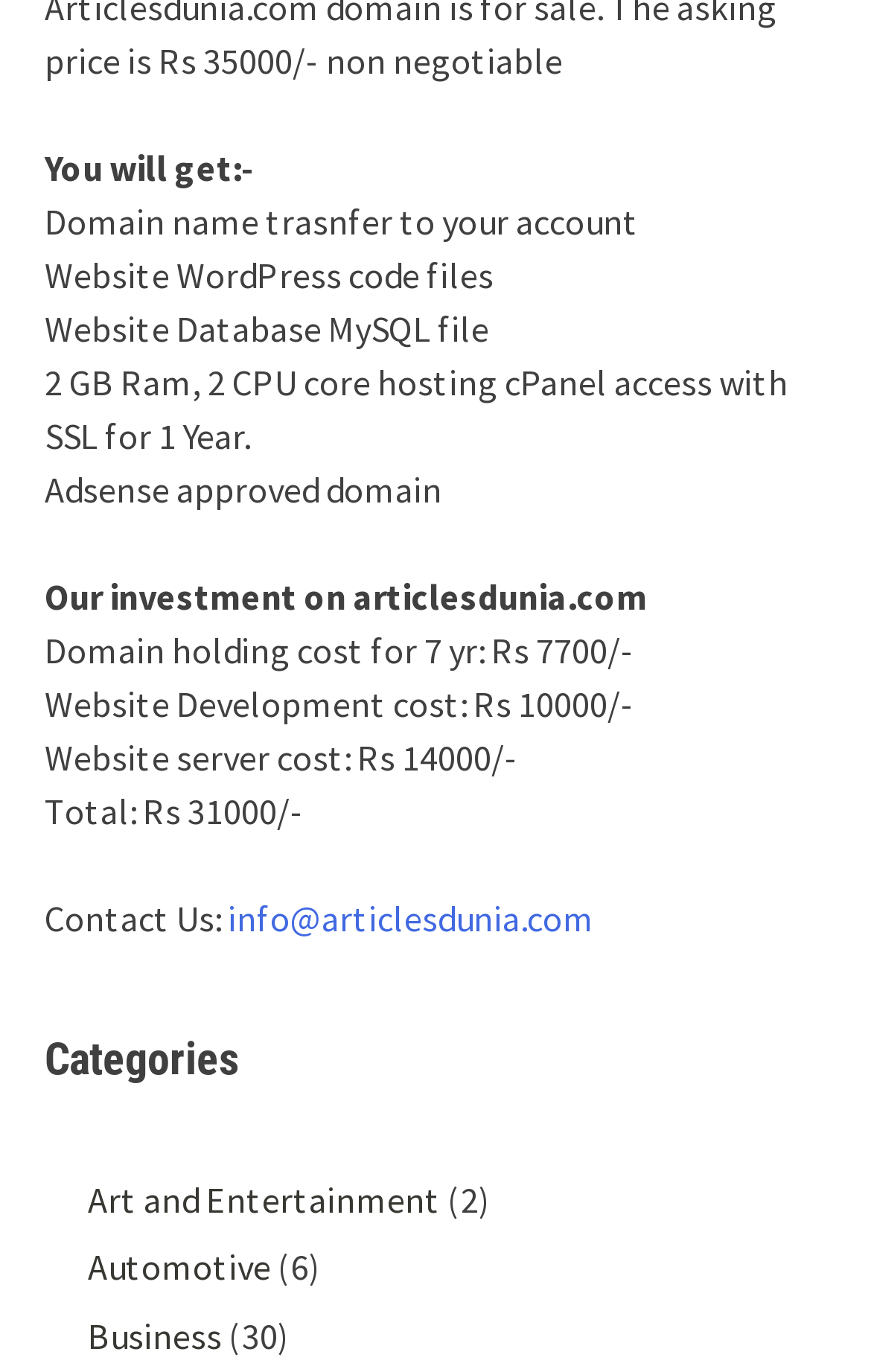Please locate the bounding box coordinates for the element that should be clicked to achieve the following instruction: "Browse Business category". Ensure the coordinates are given as four float numbers between 0 and 1, i.e., [left, top, right, bottom].

[0.1, 0.957, 0.254, 0.989]